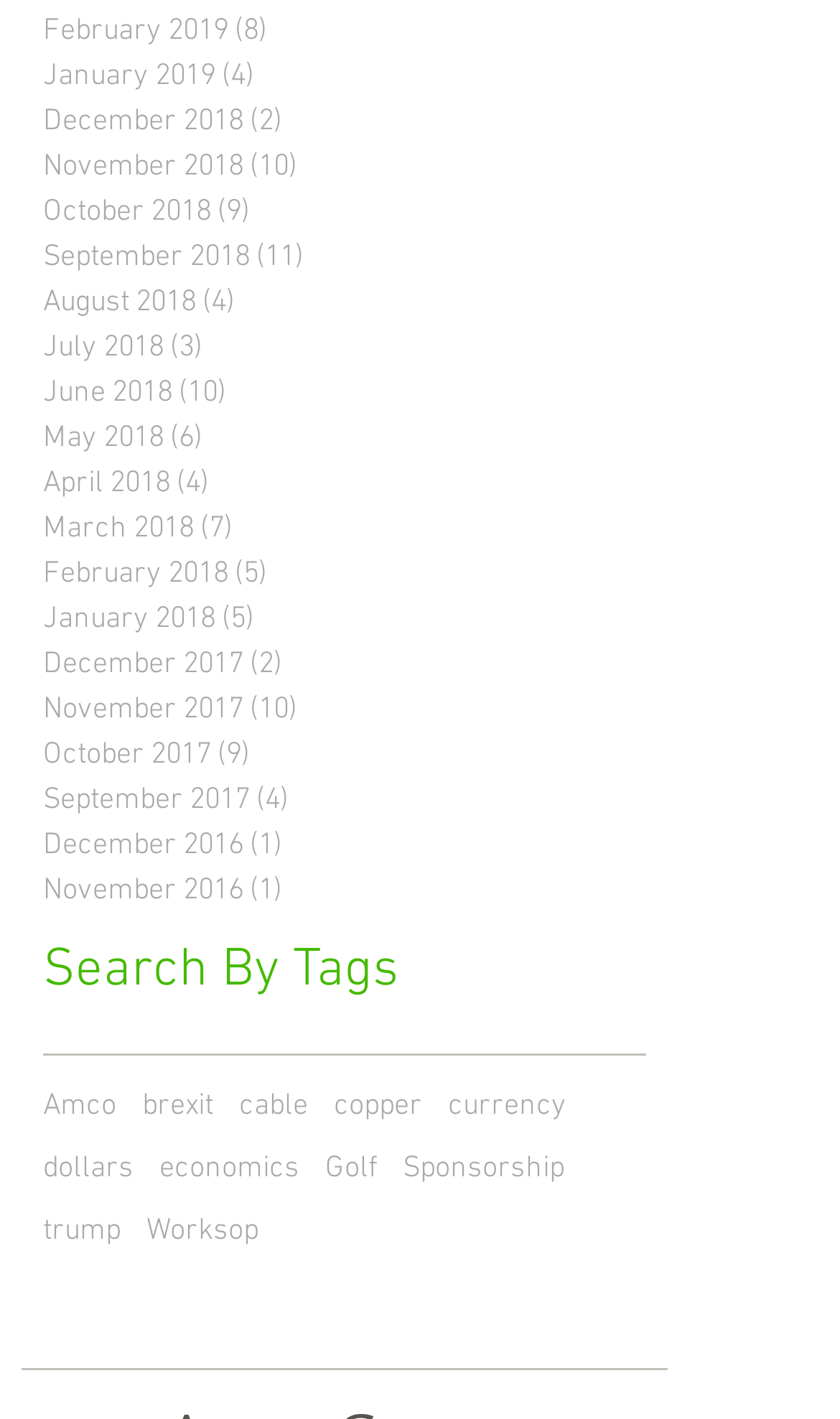Specify the bounding box coordinates of the element's area that should be clicked to execute the given instruction: "View February 2019 posts". The coordinates should be four float numbers between 0 and 1, i.e., [left, top, right, bottom].

[0.051, 0.006, 0.769, 0.038]